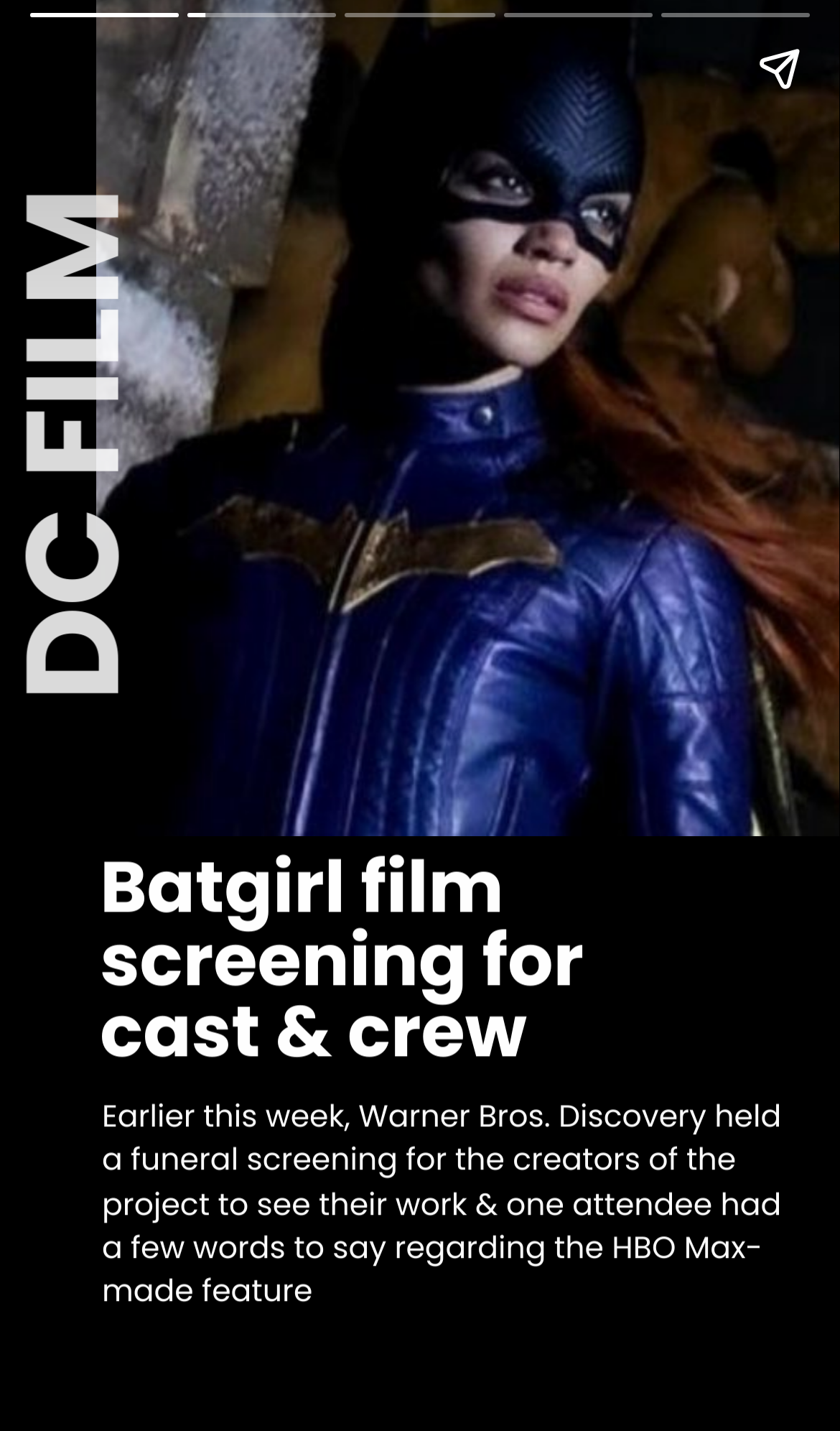What is the event where the creators saw their work?
Please provide a comprehensive answer based on the details in the screenshot.

According to the webpage, the creators of the Batgirl project saw their work at a screening held by Warner Bros. Discovery.